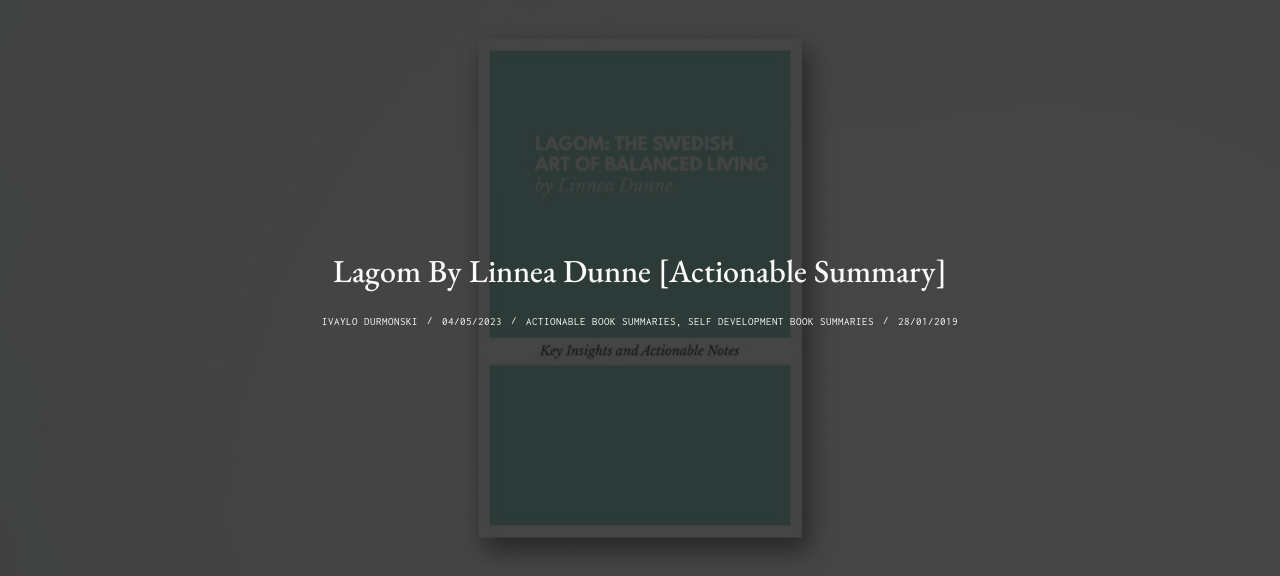Describe every aspect of the image in depth.

The image features the book cover of "Lagom: The Swedish Art of Balanced Living" by Linnea Dunne. The design is characterized by a minimalist aesthetic, predominantly in soothing shades of teal and white. The title text is prominently displayed at the top in clean, modern typography, emphasizing the book's central theme of balance in life. Below the title, the phrase "Key Insights and Actionable Notes" suggests that this is an actionable summary aimed at providing practical insights for readers. The overall layout is designed to be inviting and easy to read, making it clear that the book seeks to offer guidance on achieving a harmonious lifestyle. This summary was authored by Ivaylo Durmonski, with the publication date noted as April 5, 2023, and it falls under the categories of actionable book summaries and self-development literature.